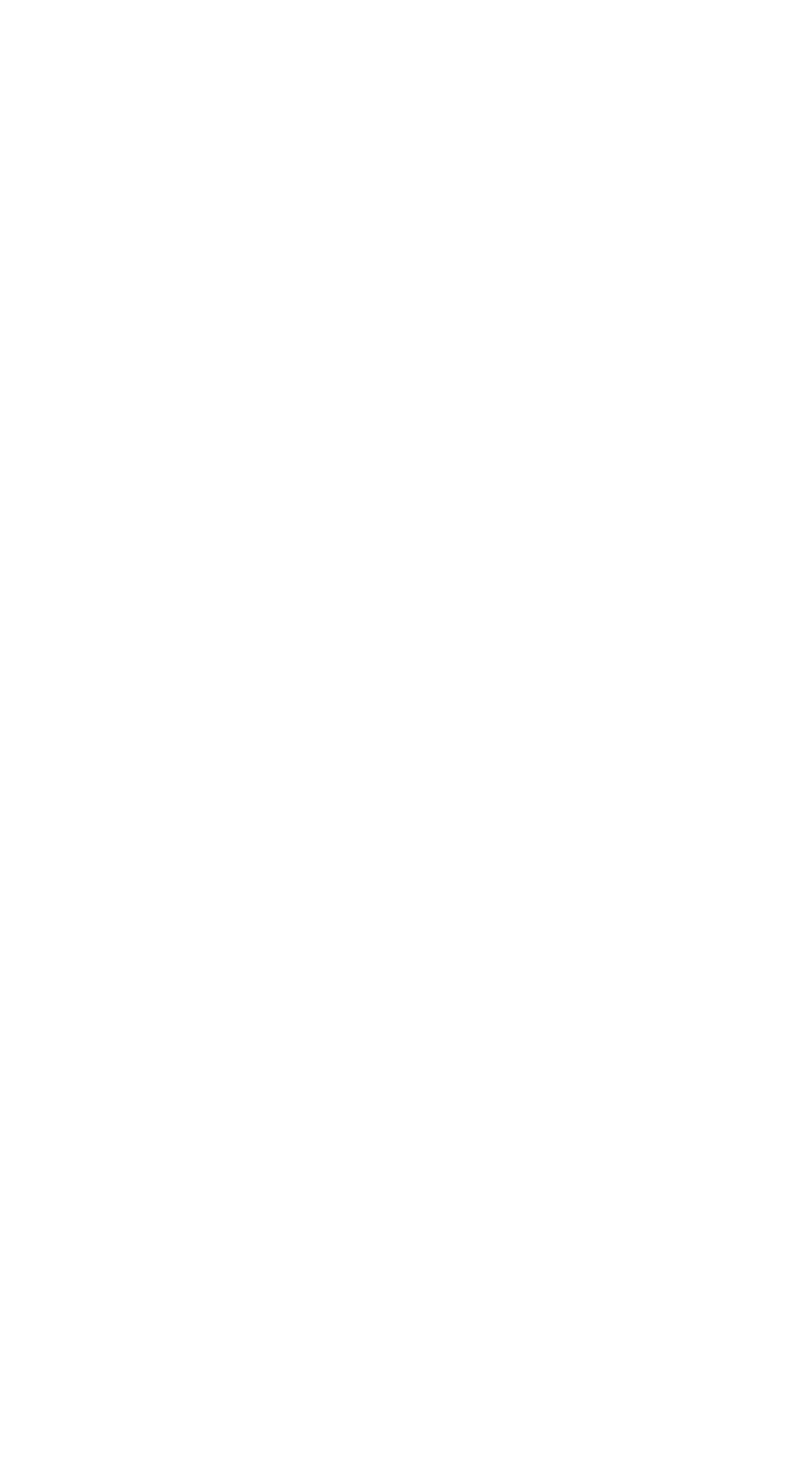Analyze the image and provide a detailed answer to the question: What is the function of the button next to the search box?

The button is located next to the search box and has the text 'Search' on it. This suggests that the function of the button is to initiate a search query.